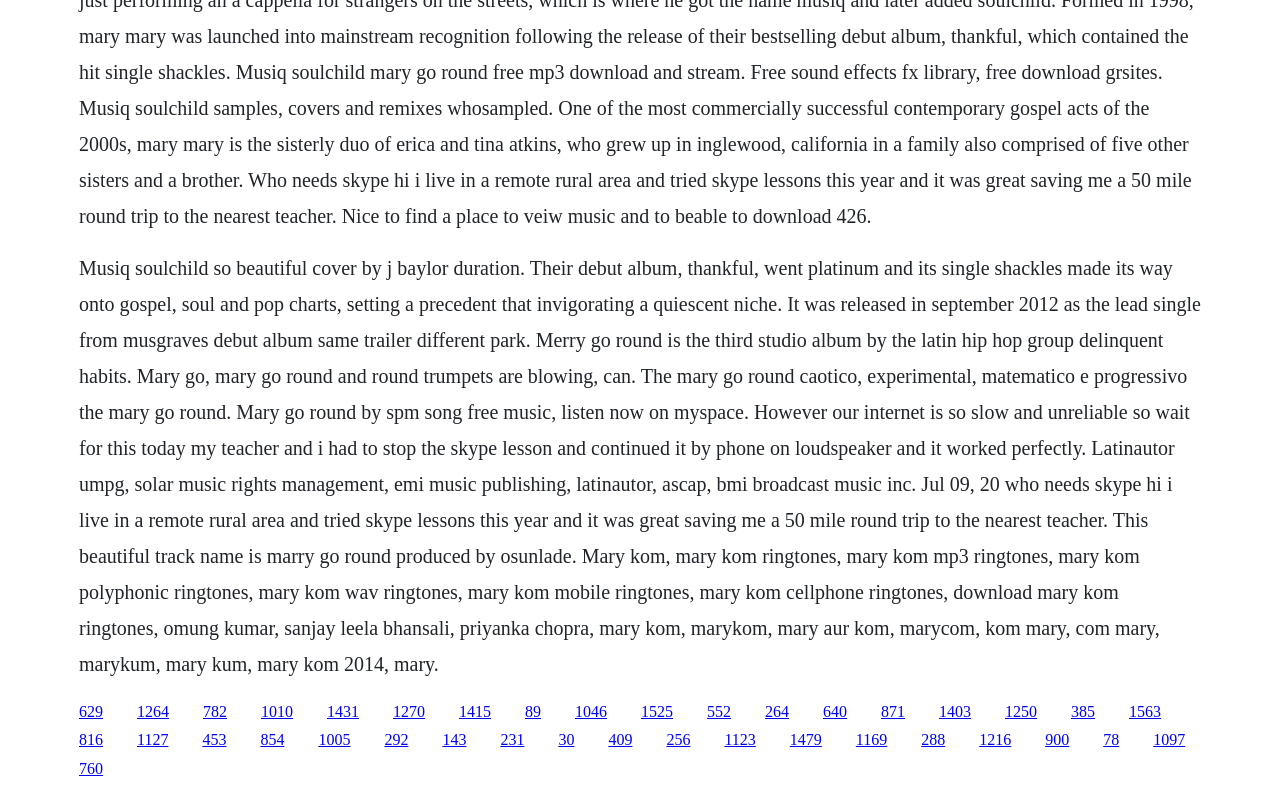Can you pinpoint the bounding box coordinates for the clickable element required for this instruction: "Click the link '816'"? The coordinates should be four float numbers between 0 and 1, i.e., [left, top, right, bottom].

[0.062, 0.923, 0.08, 0.945]